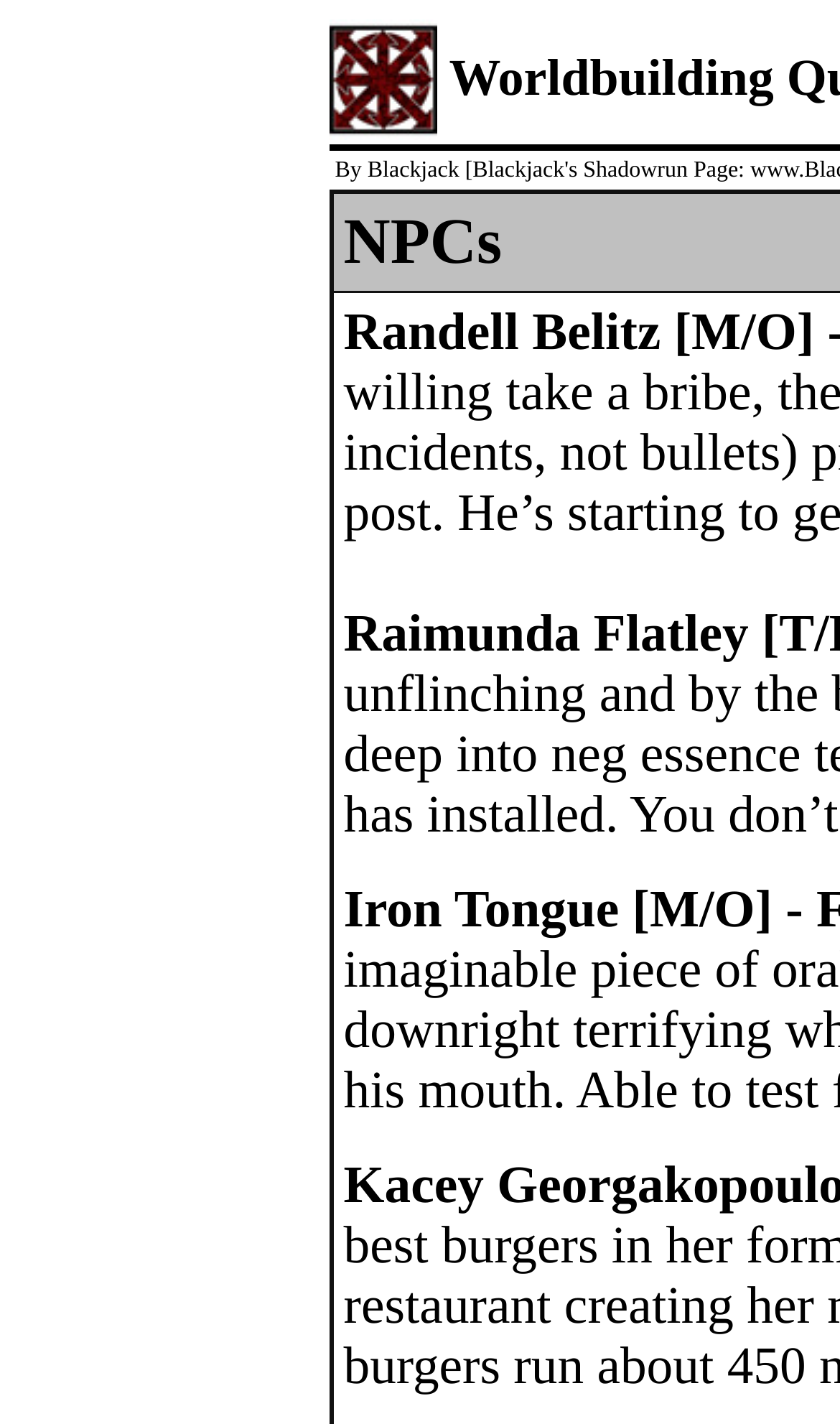What is the author of the post?
Provide a comprehensive and detailed answer to the question.

By looking at the layout of the webpage, I found a link with the text 'By Blackjack', which suggests that Blackjack is the author of the post.